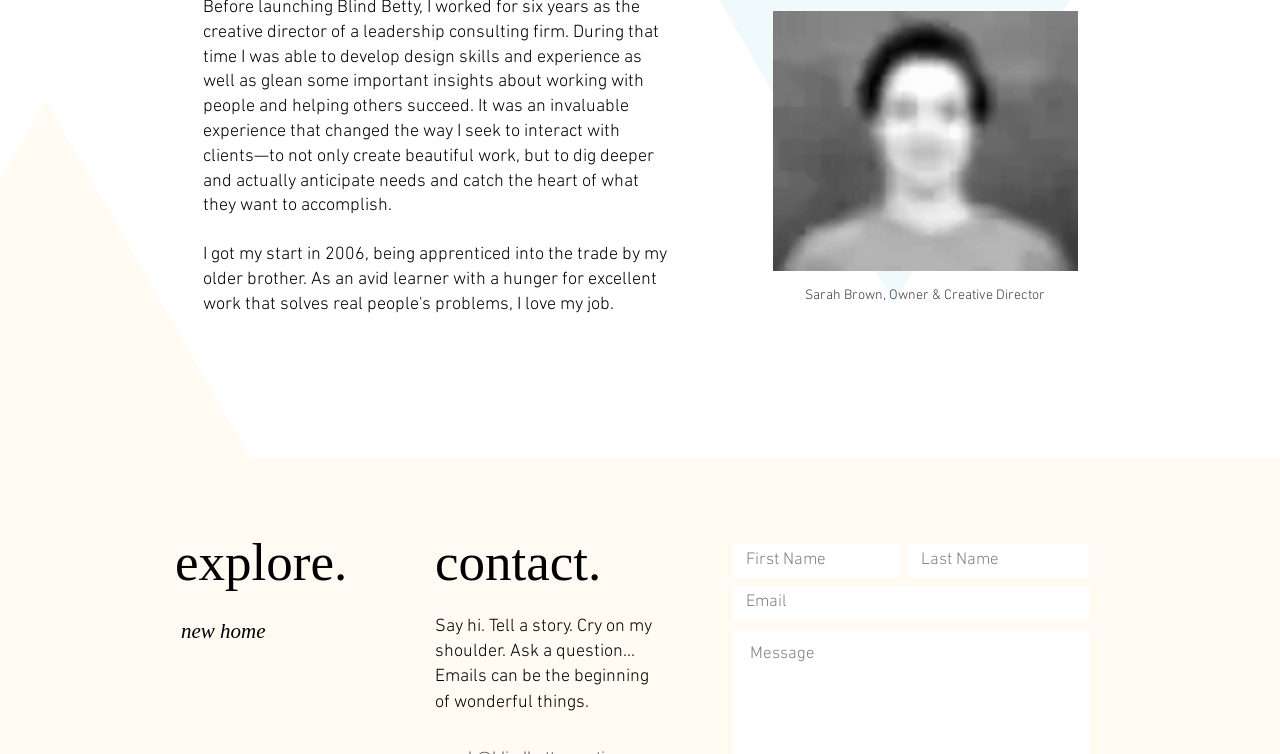What is the tone of the contact section?
From the screenshot, provide a brief answer in one word or phrase.

Friendly and inviting